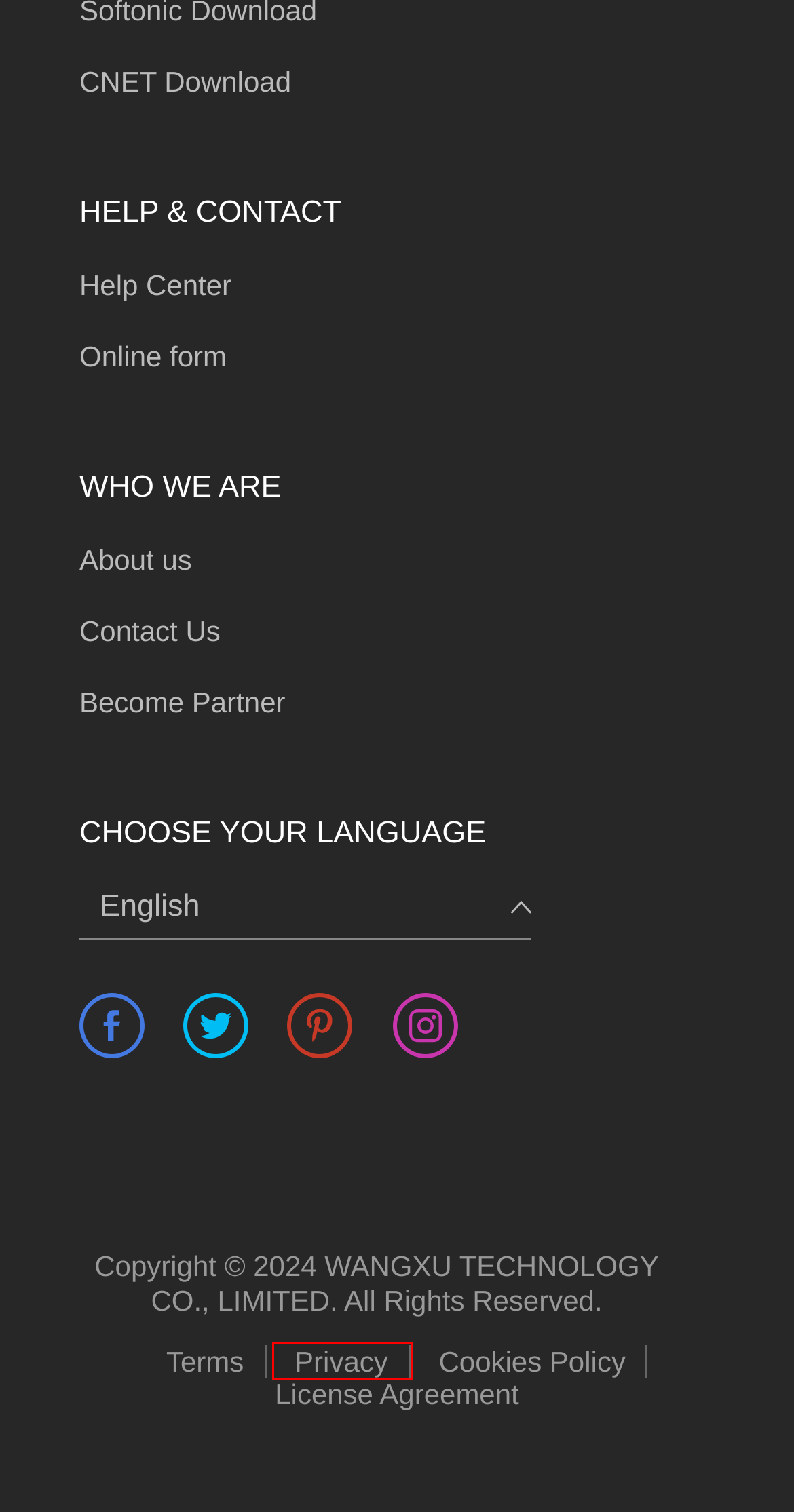With the provided webpage screenshot containing a red bounding box around a UI element, determine which description best matches the new webpage that appears after clicking the selected element. The choices are:
A. How to Mirror Android to Philips TV
B. Apowersoft Support Center
C. Apowersoft Terms of service
D. Apowersoft Reseller Program
E. Apowersoft Privacy policy
F. About: Ada Reed
G. Company Introduction of Apowersoft
H. Apowersoft Cookies Policy

E